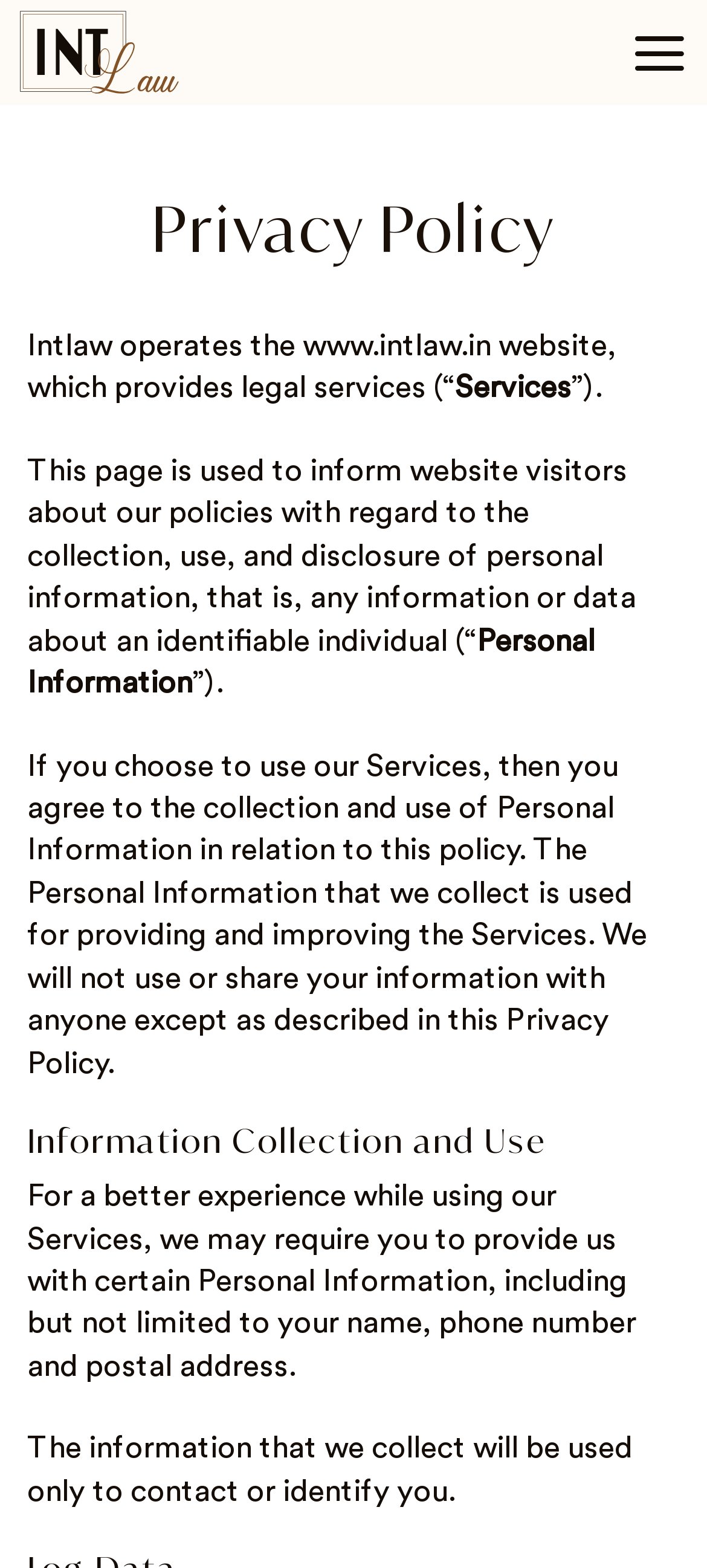Why does Intlaw collect personal information?
Provide a concise answer using a single word or phrase based on the image.

To contact or identify users